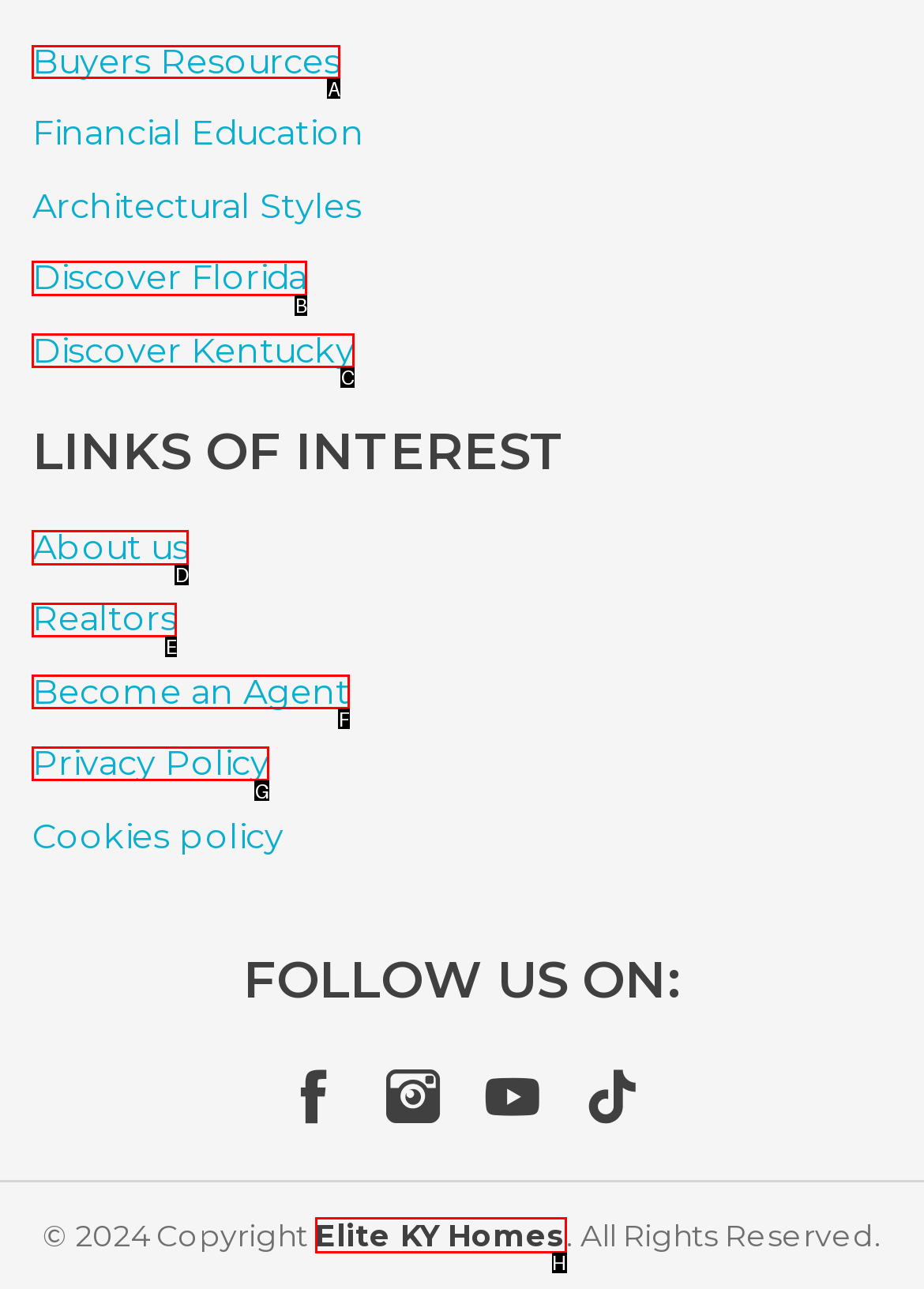Select the letter of the UI element you need to click to complete this task: Click on Buyers Resources.

A